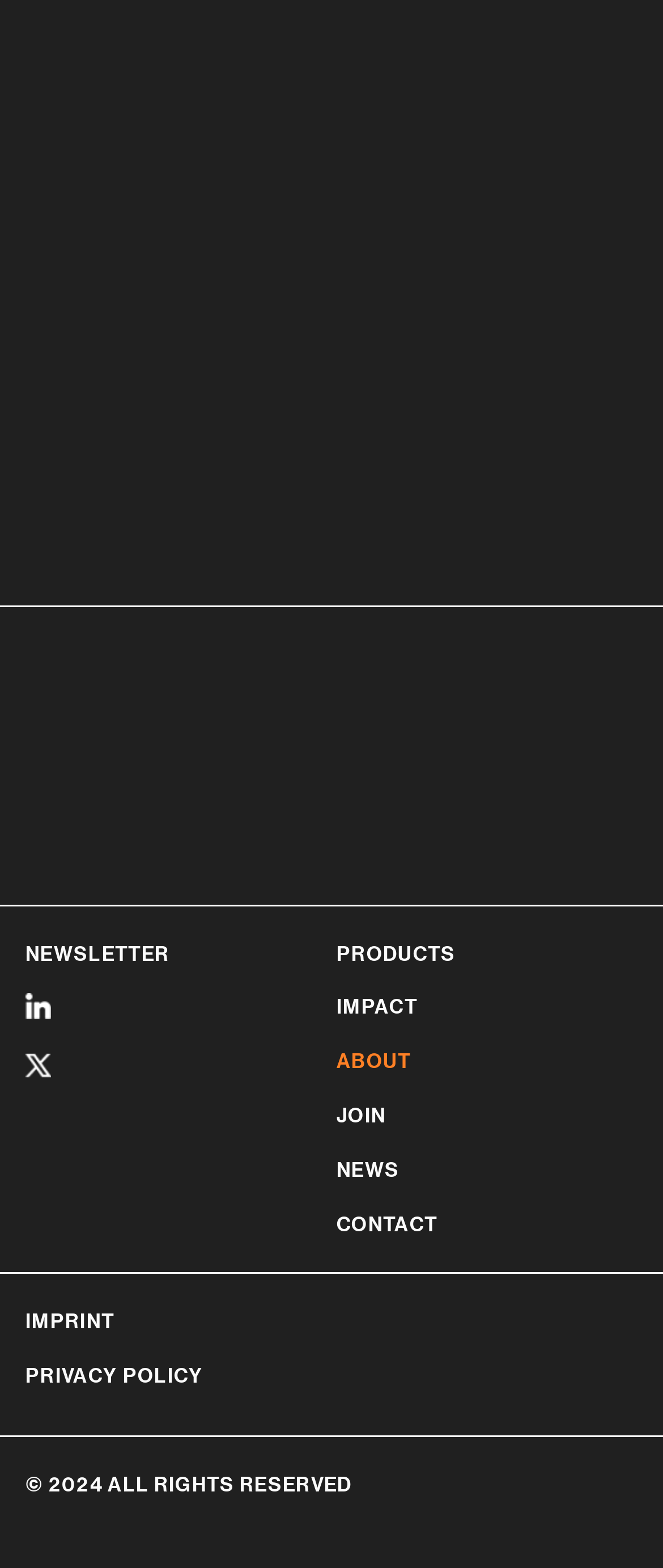Identify the coordinates of the bounding box for the element that must be clicked to accomplish the instruction: "Explore products".

[0.508, 0.599, 0.688, 0.618]